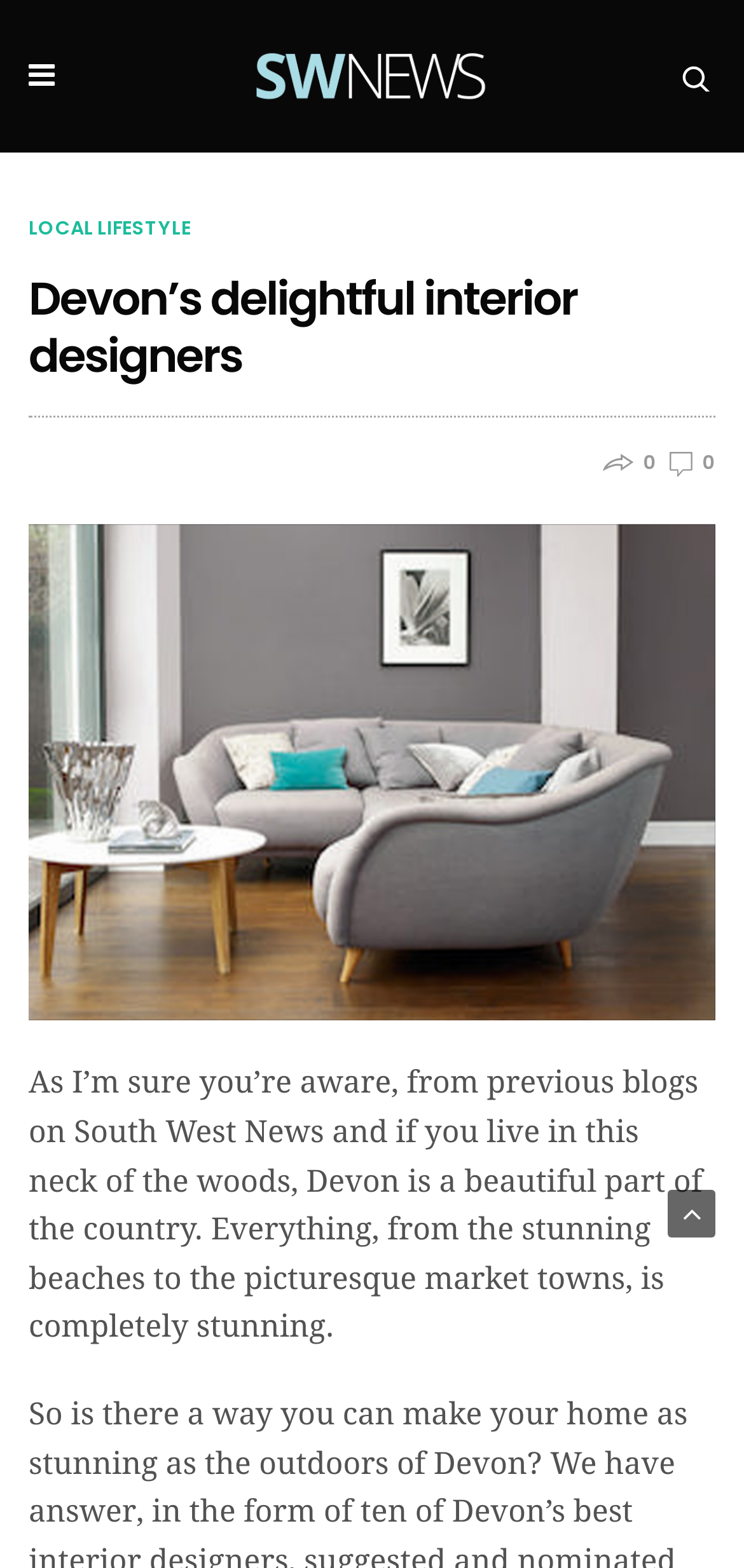Please find and report the primary heading text from the webpage.

Devon’s delightful interior designers